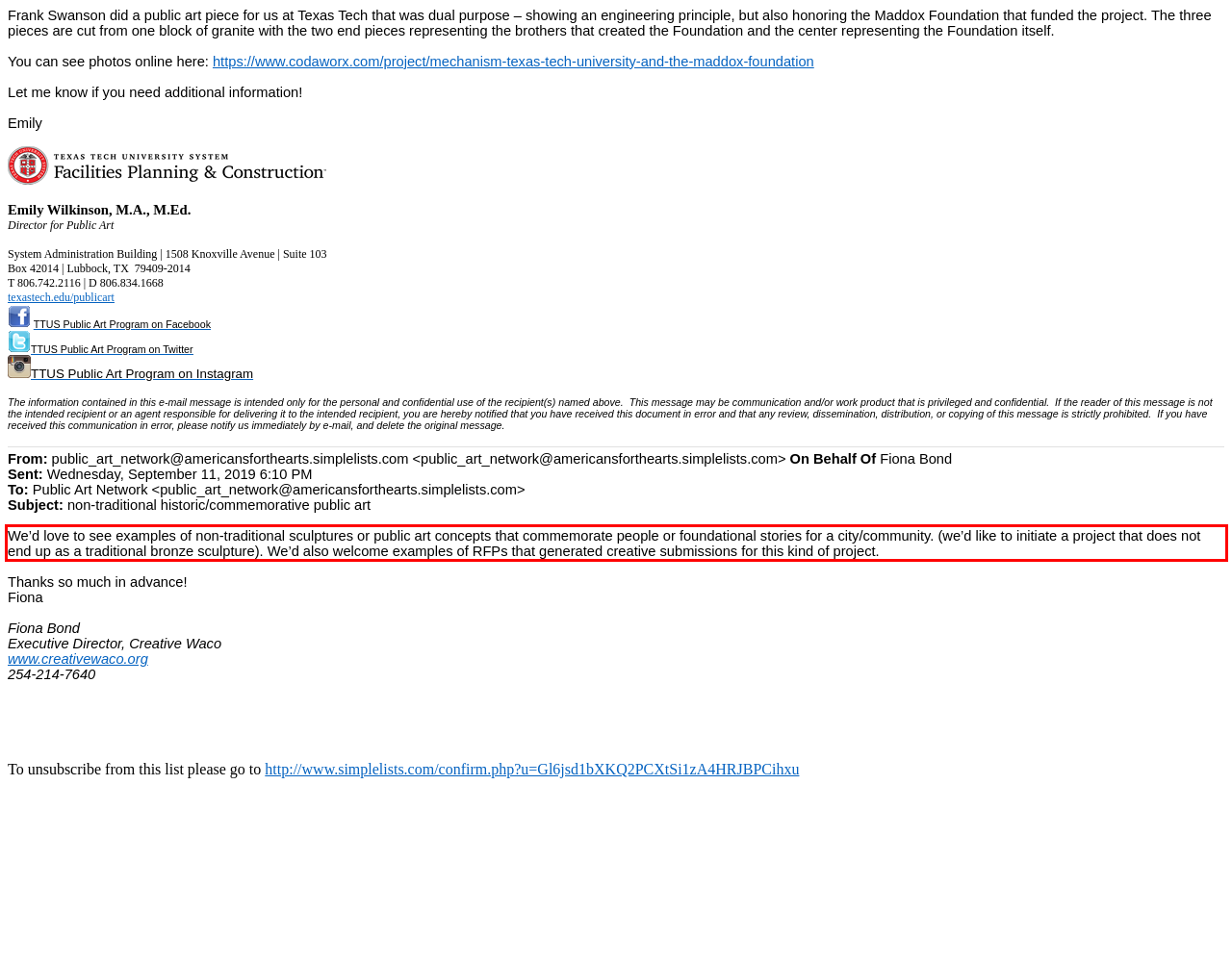Analyze the screenshot of the webpage that features a red bounding box and recognize the text content enclosed within this red bounding box.

We’d love to see examples of non-traditional sculptures or public art concepts that commemorate people or foundational stories for a city/community. (we’d like to initiate a project that does not end up as a traditional bronze sculpture). We’d also welcome examples of RFPs that generated creative submissions for this kind of project.